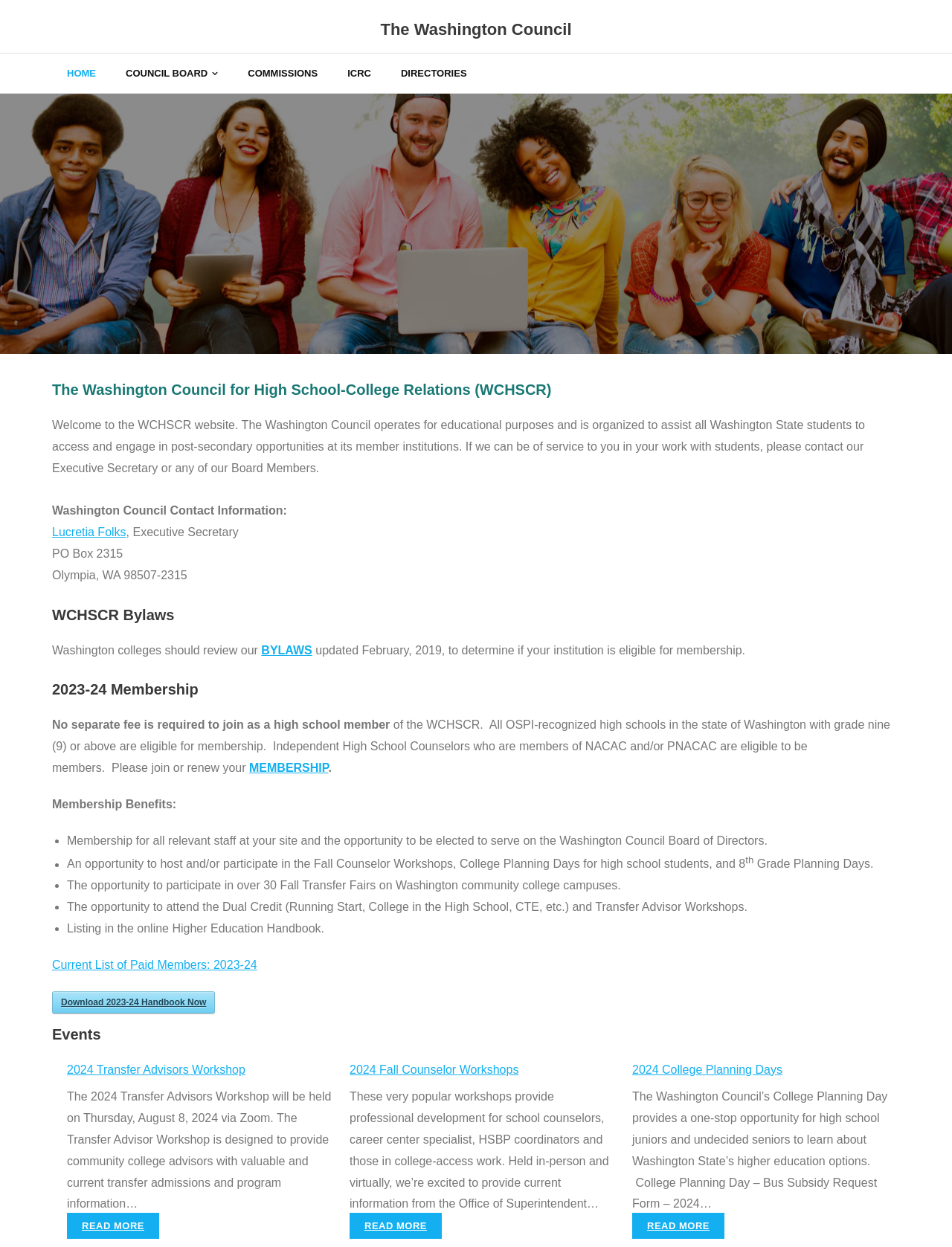Summarize the webpage with a detailed and informative caption.

The webpage is about The Washington Council, an organization that operates for educational purposes to assist Washington State students in accessing and engaging in post-secondary opportunities at its member institutions. 

At the top of the page, there is a navigation menu with links to "HOME", "COUNCIL BOARD", "COMMISSIONS", "ICRC", and "DIRECTORIES". Below the navigation menu, there is a slider image that spans the entire width of the page.

The main content of the page is divided into sections. The first section has a heading that reads "The Washington Council for High School-College Relations (WCHSCR)" and provides a brief introduction to the organization. Below the introduction, there is a paragraph of text that explains the purpose of the organization.

The next section has a heading that reads "Washington Council Contact Information" and provides the contact details of the Executive Secretary and the organization's address.

The following section has a heading that reads "WCHSCR Bylaws" and provides information about the bylaws of the organization, including a link to review the updated bylaws.

The subsequent section has a heading that reads "2023-24 Membership" and provides information about the membership benefits, including the opportunity to join or renew membership. There is a list of benefits, including membership for all relevant staff, opportunities to host and participate in workshops, and listing in the online Higher Education Handbook.

Below the membership section, there is a section with a heading that reads "Events" and provides information about upcoming events, including the 2024 Transfer Advisors Workshop, 2024 Fall Counselor Workshops, and 2024 College Planning Days. Each event has a brief description and a "READ MORE" link to learn more about the event.